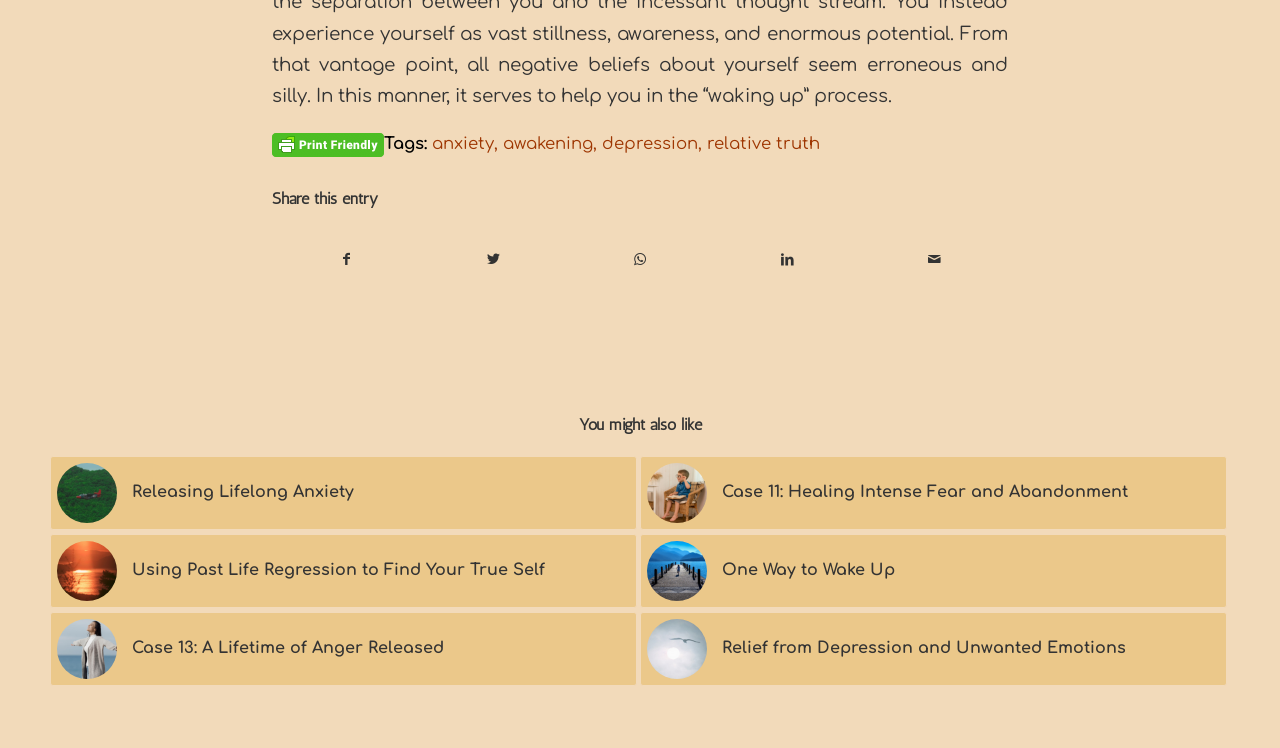Identify the bounding box coordinates of the element to click to follow this instruction: 'Share on Facebook'. Ensure the coordinates are four float values between 0 and 1, provided as [left, top, right, bottom].

[0.213, 0.306, 0.328, 0.388]